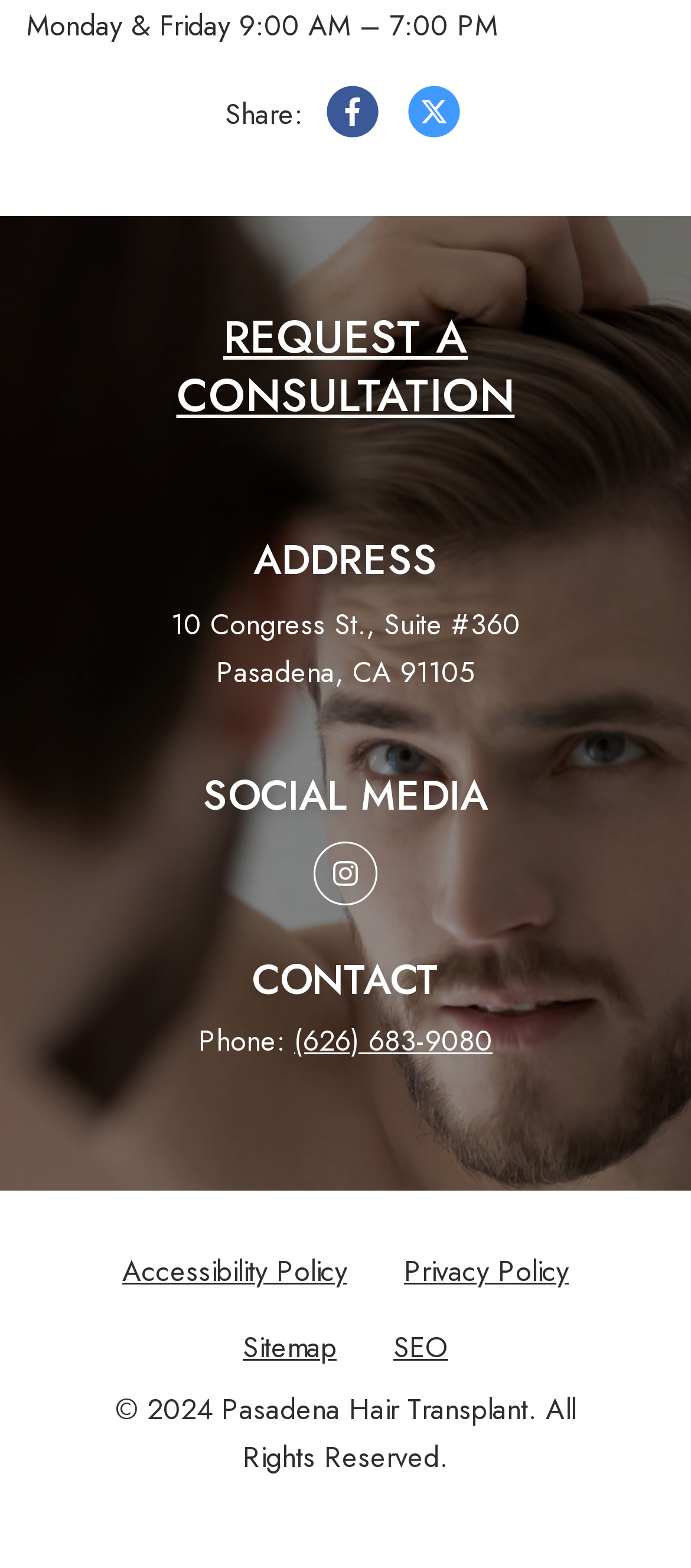Determine the bounding box coordinates of the area to click in order to meet this instruction: "Share on Facebook".

[0.459, 0.053, 0.562, 0.098]